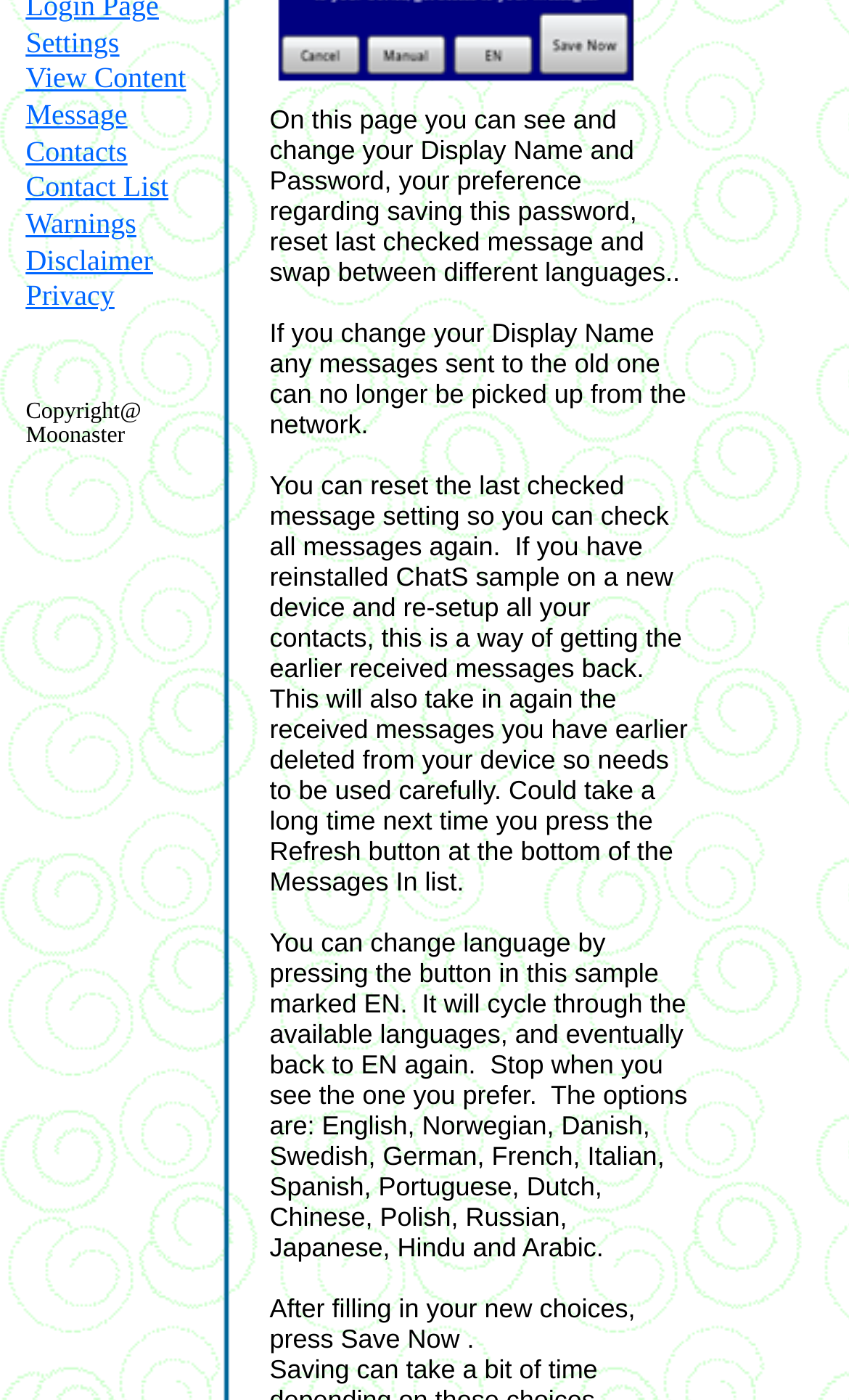Locate the UI element that matches the description alt="MoonC.mobi MarineChimer" in the webpage screenshot. Return the bounding box coordinates in the format (top-left x, top-left y, bottom-right x, bottom-right y), with values ranging from 0 to 1.

[0.323, 0.04, 0.779, 0.067]